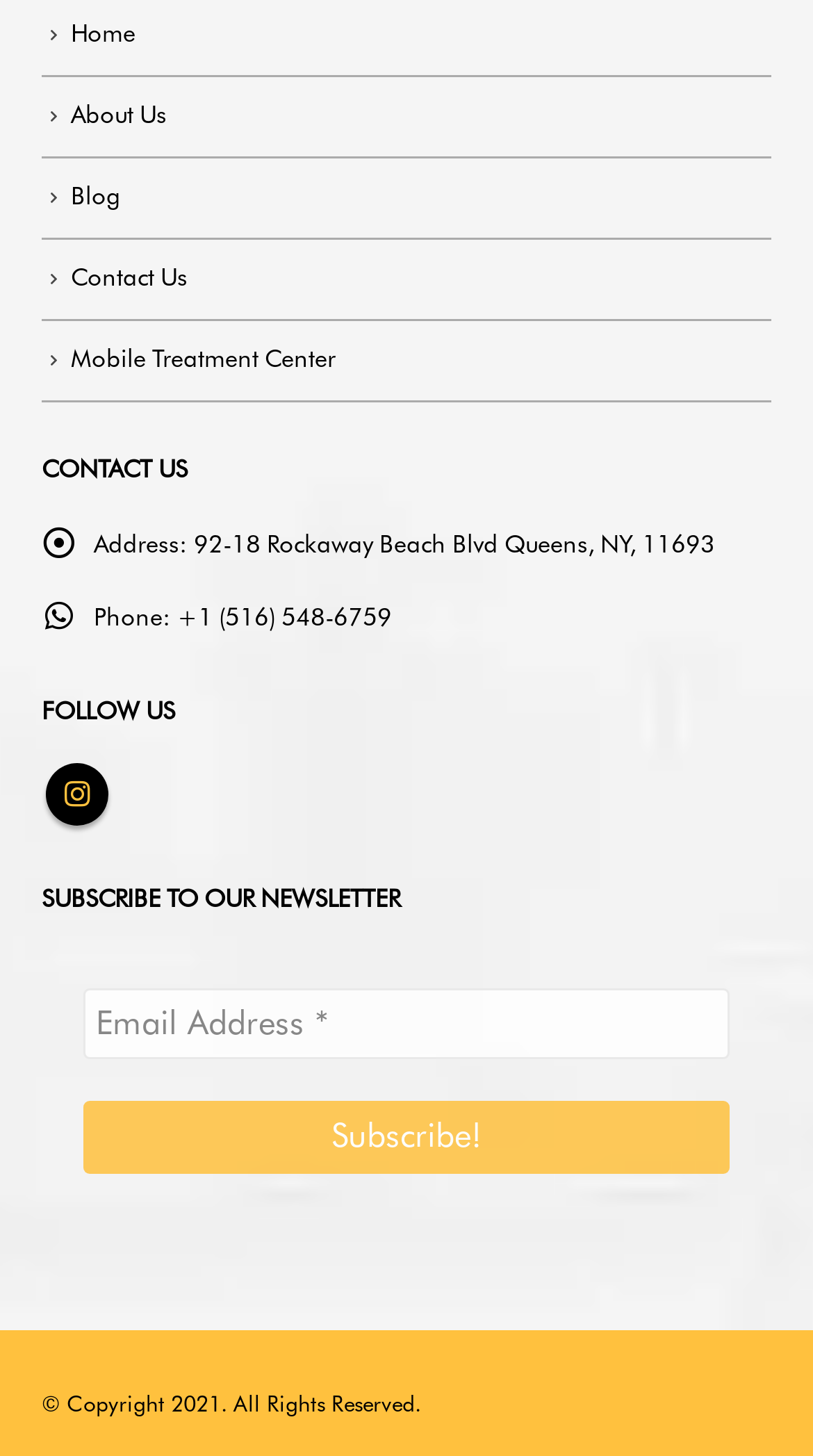Bounding box coordinates are given in the format (top-left x, top-left y, bottom-right x, bottom-right y). All values should be floating point numbers between 0 and 1. Provide the bounding box coordinate for the UI element described as: Blog

[0.087, 0.125, 0.149, 0.145]